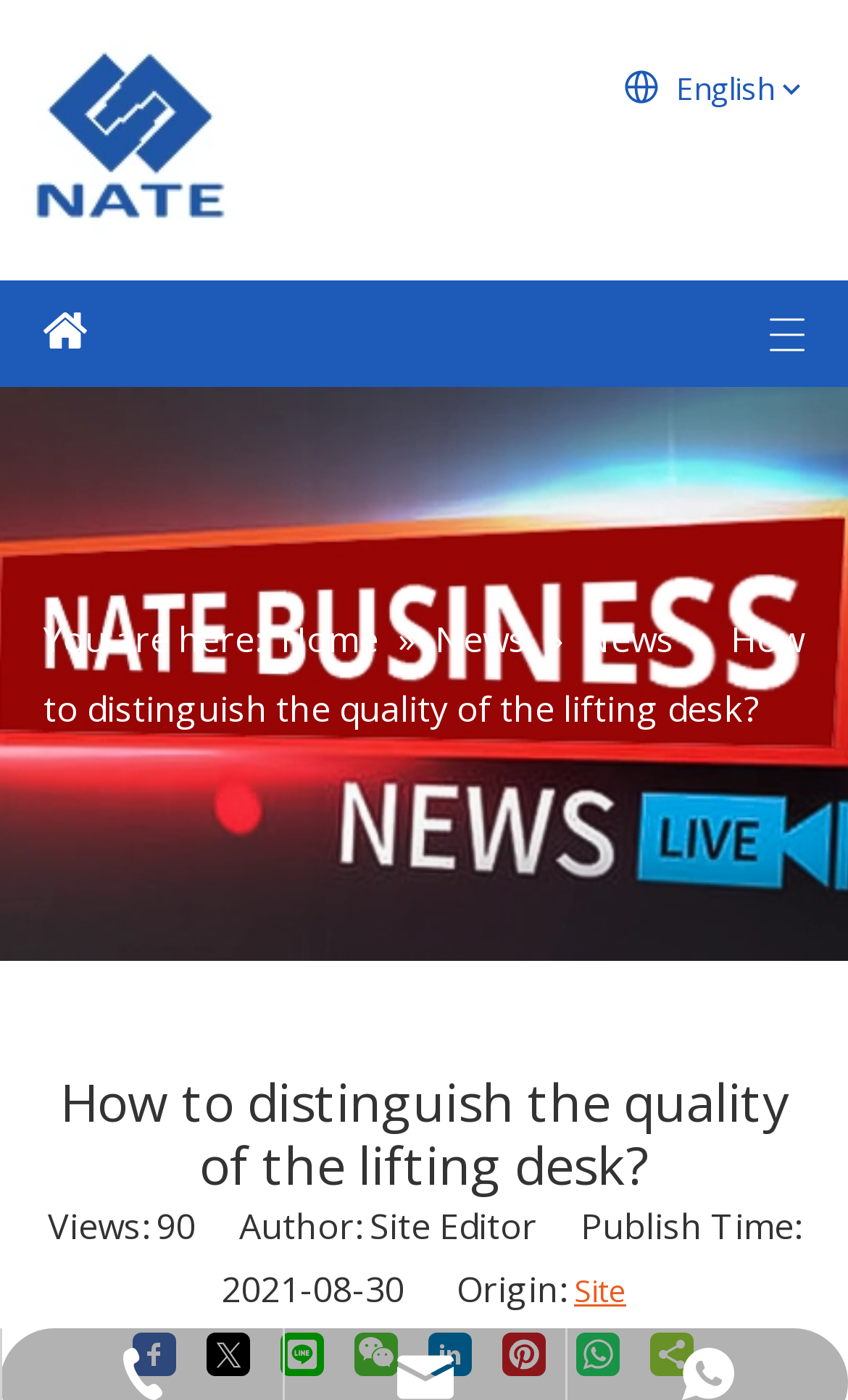Please determine the headline of the webpage and provide its content.

How to distinguish the quality of the lifting desk?